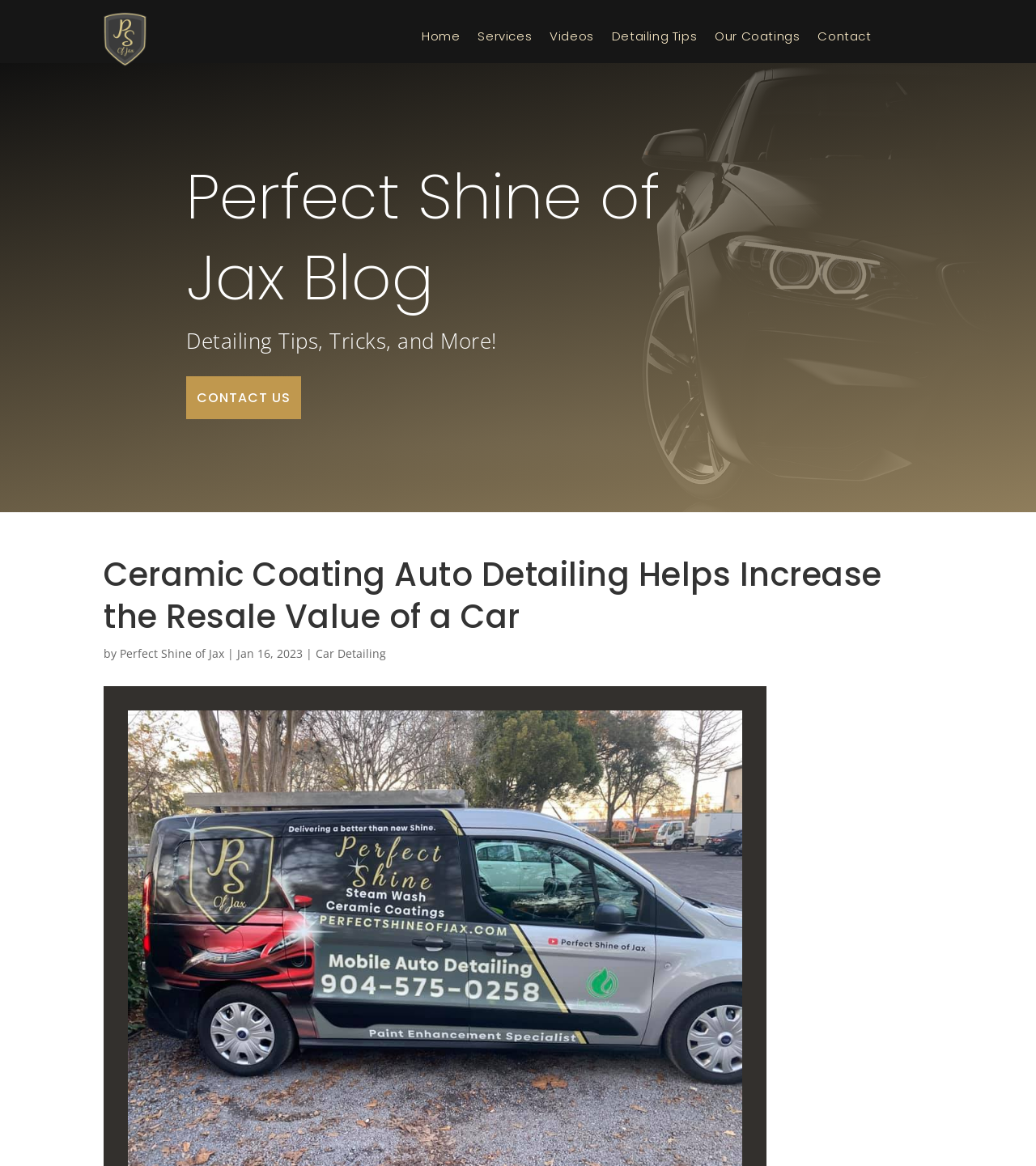Determine which piece of text is the heading of the webpage and provide it.

Perfect Shine of Jax Blog